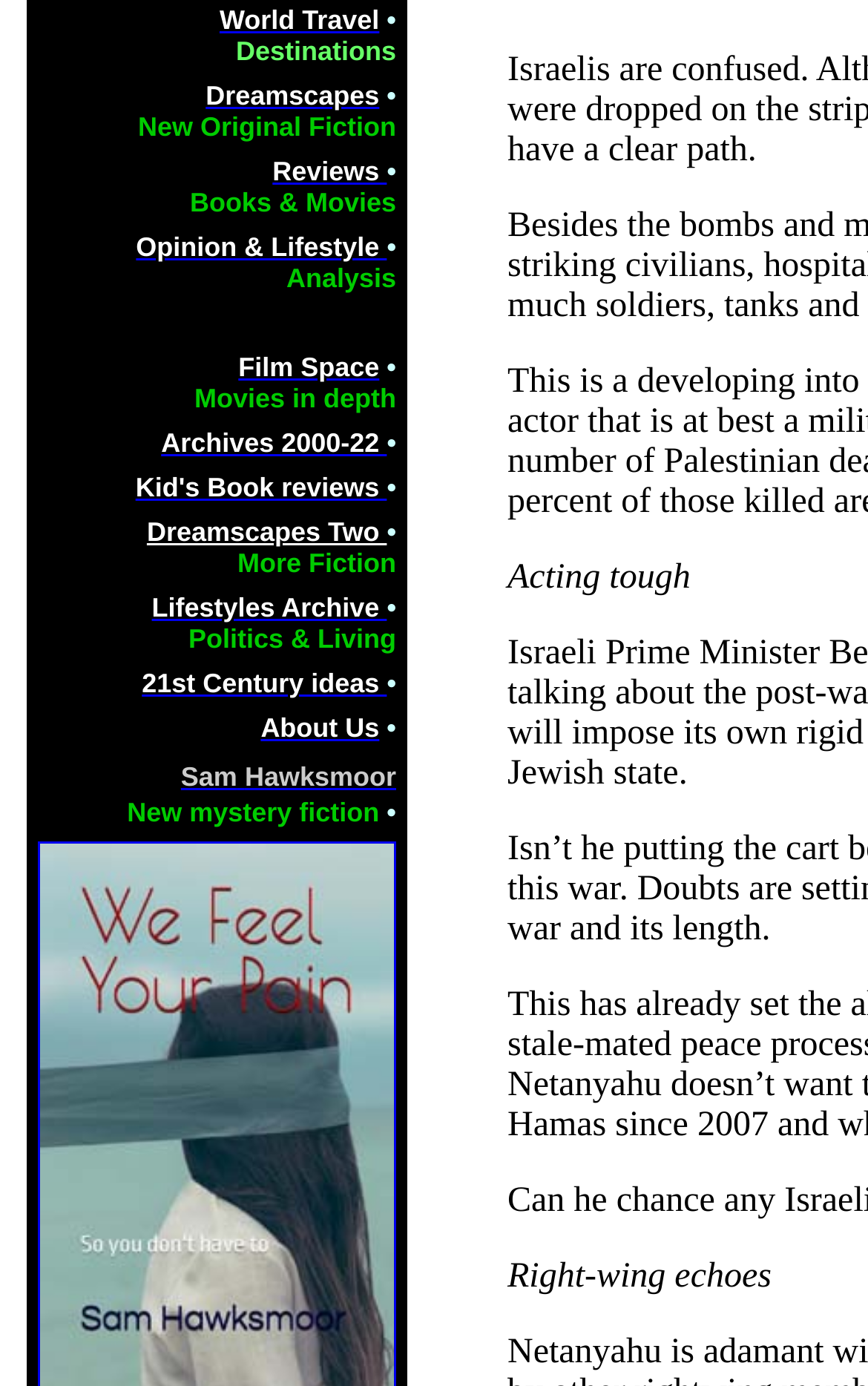Please determine the bounding box coordinates, formatted as (top-left x, top-left y, bottom-right x, bottom-right y), with all values as floating point numbers between 0 and 1. Identify the bounding box of the region described as: Kid's Book reviews

[0.156, 0.34, 0.446, 0.363]